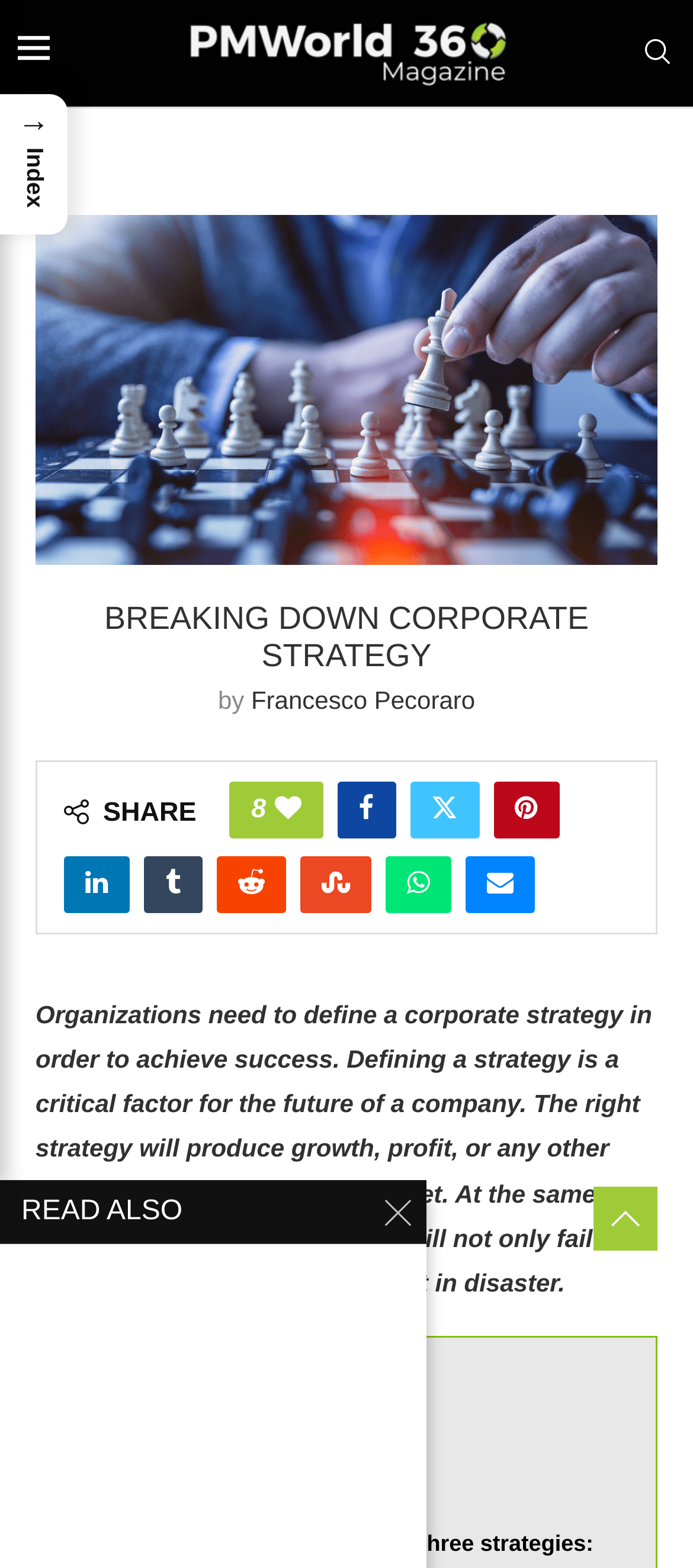Give a detailed account of the webpage, highlighting key information.

The webpage is about breaking down corporate strategy, with a focus on the importance of defining a strategy for a company's success. At the top left, there is a small image, and next to it, a link to "PMWorld 360 Magazine" with a corresponding image. On the top right, there is a search link.

Below the top section, there is a heading "BREAKING DOWN CORPORATE STRATEGY" followed by the author's name, "Francesco Pecoraro". Underneath, there are social media sharing links, including "Like this post", "Share on Facebook", "Share on Twitter", and more.

The main content of the webpage is a paragraph of text that explains the importance of corporate strategy, stating that it is critical for a company's future and can produce growth and profit if done correctly. Below this text, there is a section titled "Article Contents" with a toggle button to show or hide the table of contents.

The webpage also features a list with two list markers, and a heading "READ ALSO X" on the bottom left. On the bottom right, there is a link to "→ Index".